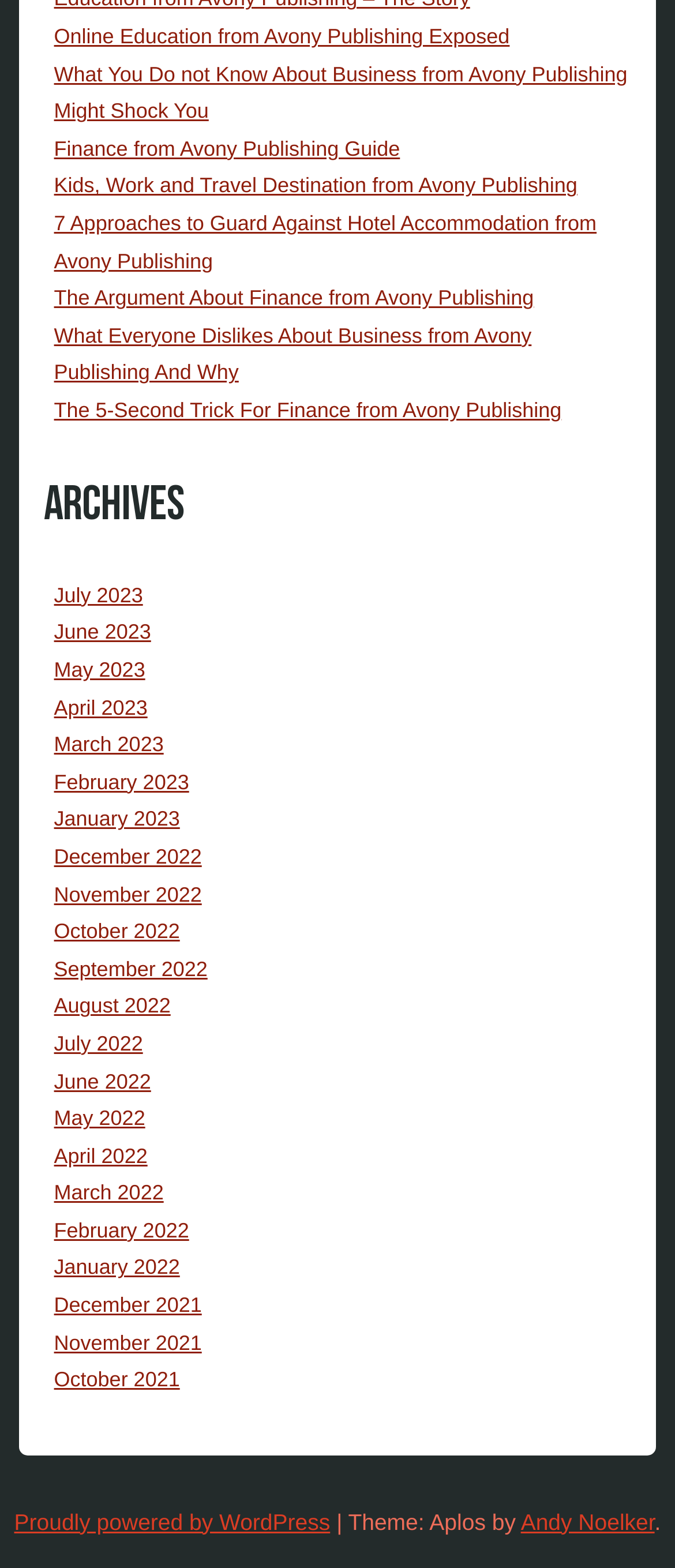Determine the bounding box coordinates for the clickable element required to fulfill the instruction: "View archives". Provide the coordinates as four float numbers between 0 and 1, i.e., [left, top, right, bottom].

[0.065, 0.294, 0.935, 0.35]